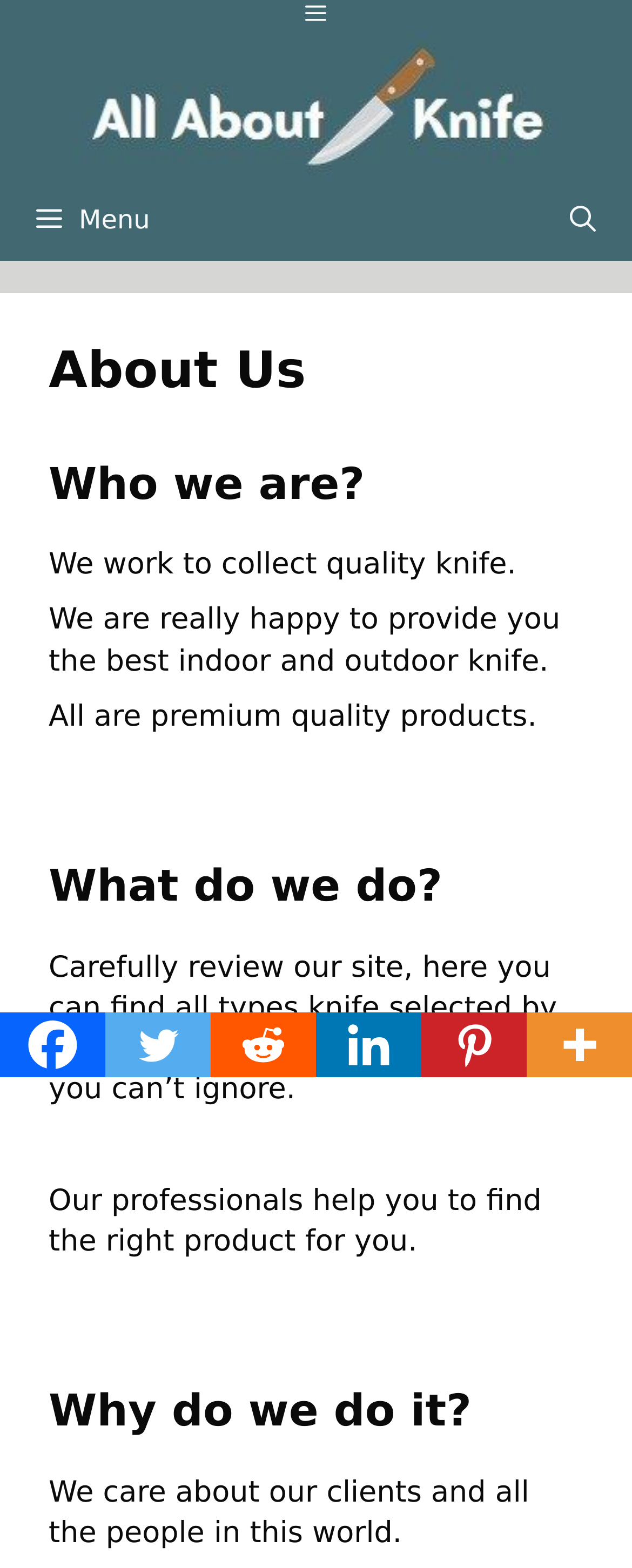How many social media links are available?
Based on the content of the image, thoroughly explain and answer the question.

By examining the webpage, I found six social media links: Facebook, Twitter, Reddit, Linkedin, Pinterest, and More. These links are located at the bottom of the webpage.